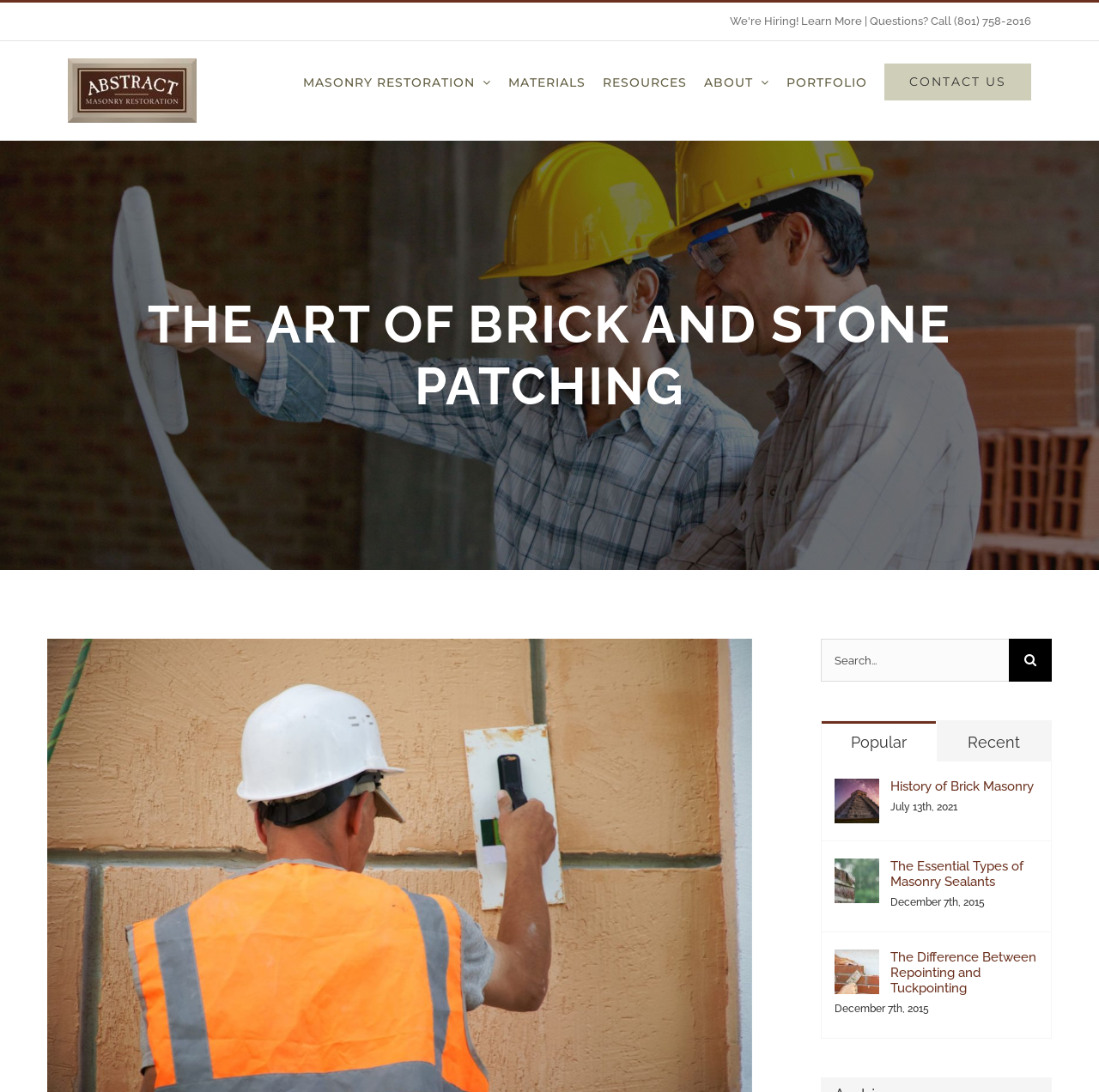Specify the bounding box coordinates of the element's area that should be clicked to execute the given instruction: "View the 'History of Brick Masonry' article". The coordinates should be four float numbers between 0 and 1, i.e., [left, top, right, bottom].

[0.759, 0.719, 0.8, 0.733]